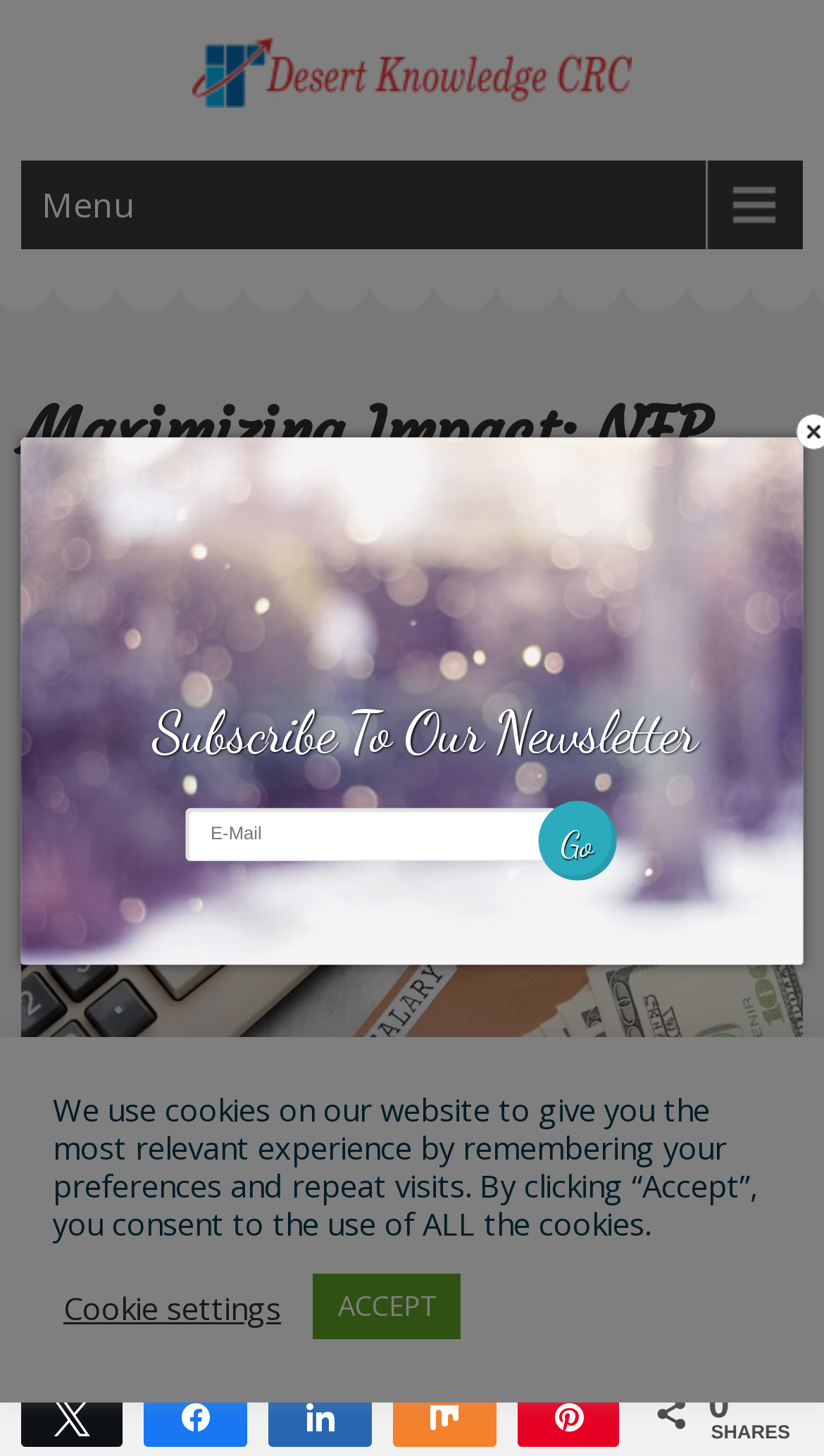Provide a short, one-word or phrase answer to the question below:
What is the text next to the vertical line?

No Comments